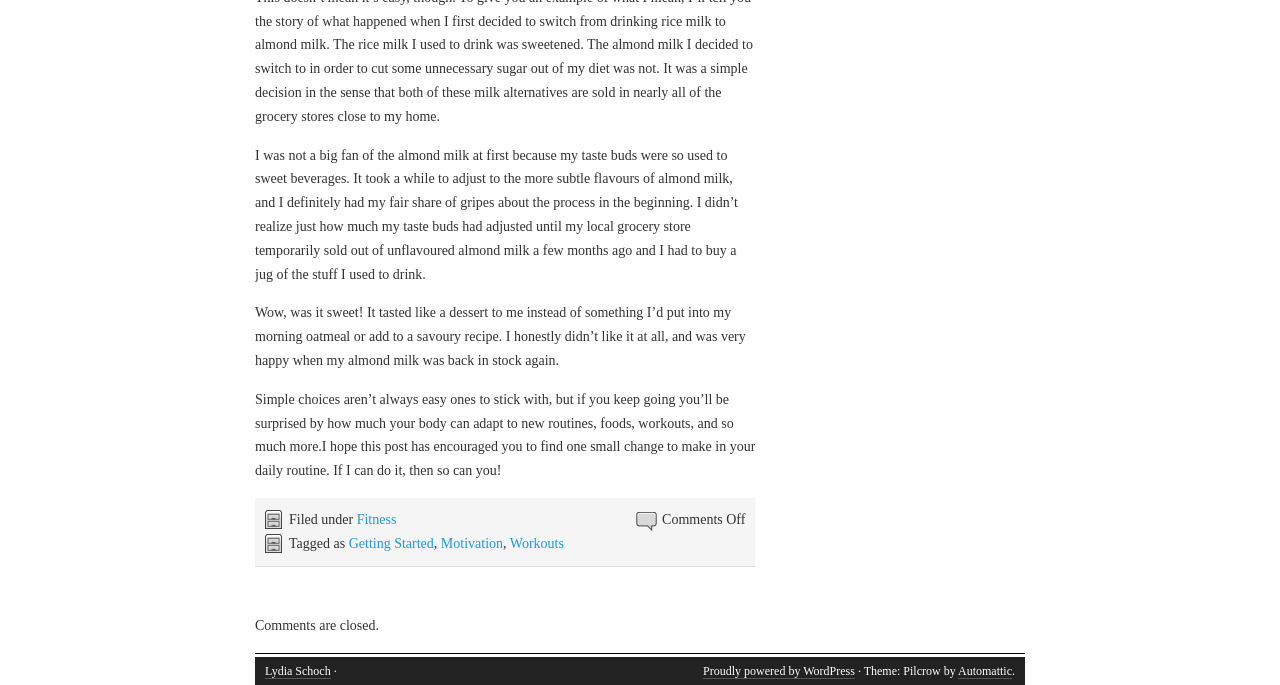What is the author's advice for making changes?
Answer the question in a detailed and comprehensive manner.

The author encourages readers to find one small change to make in their daily routine, and mentions that if they can do it, then others can too, implying that persistence is key to making changes.